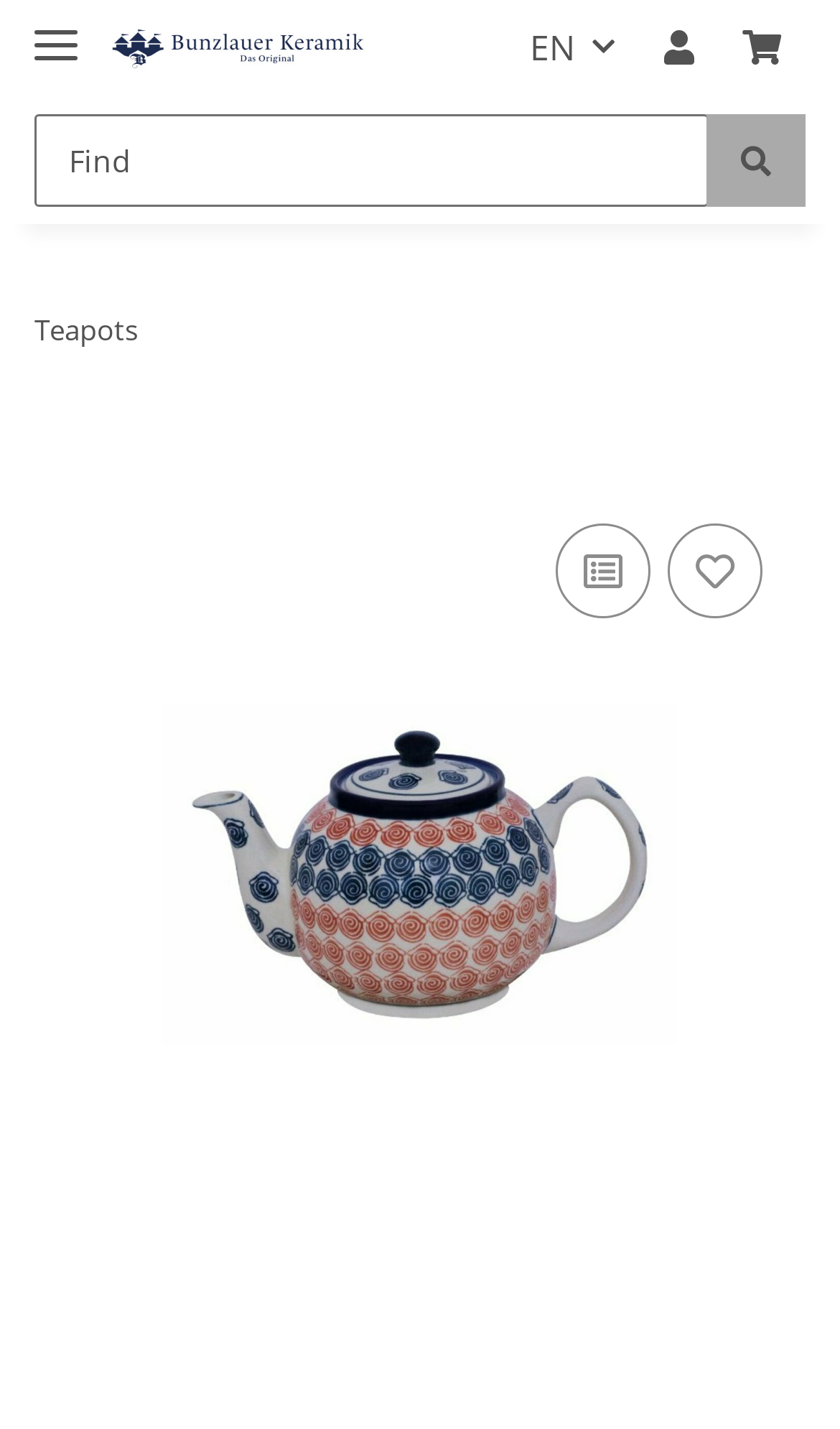Please locate the clickable area by providing the bounding box coordinates to follow this instruction: "Add to basket".

[0.041, 0.308, 0.123, 0.342]